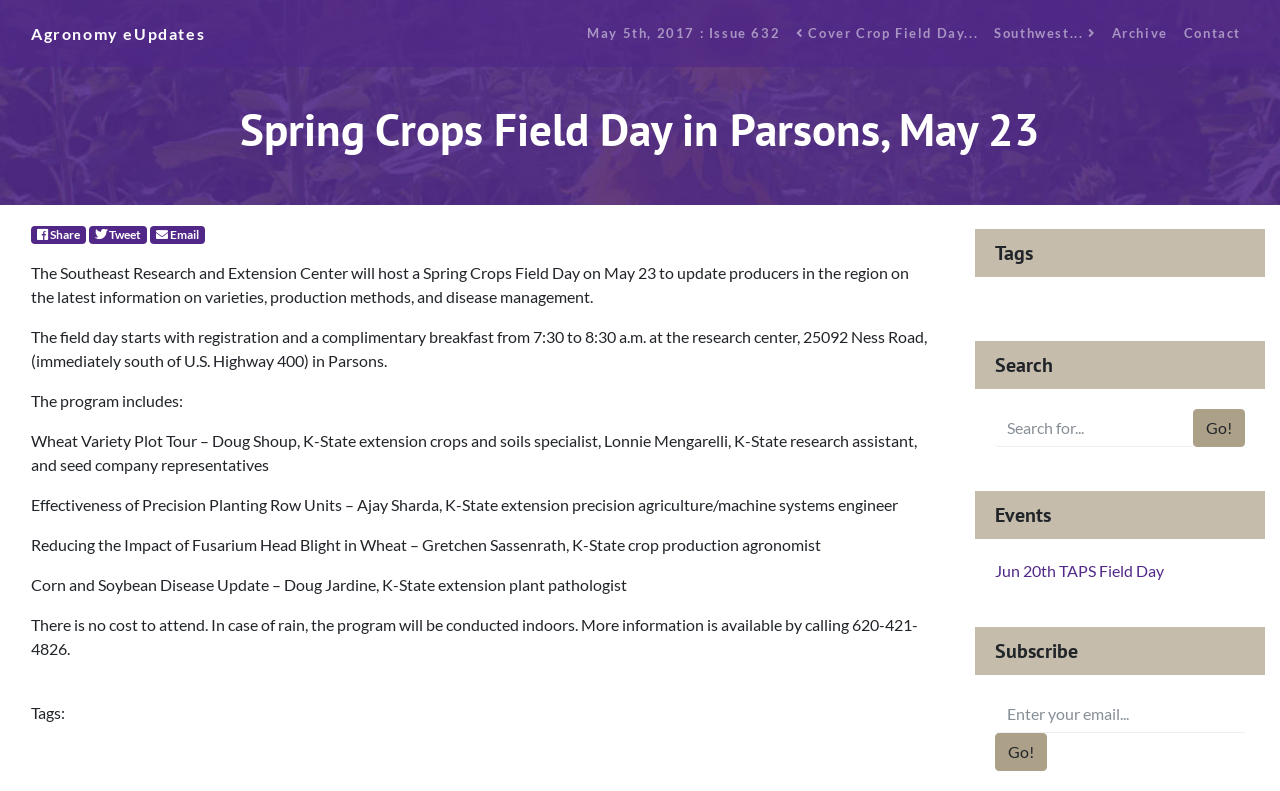Find the primary header on the webpage and provide its text.

Spring Crops Field Day in Parsons, May 23